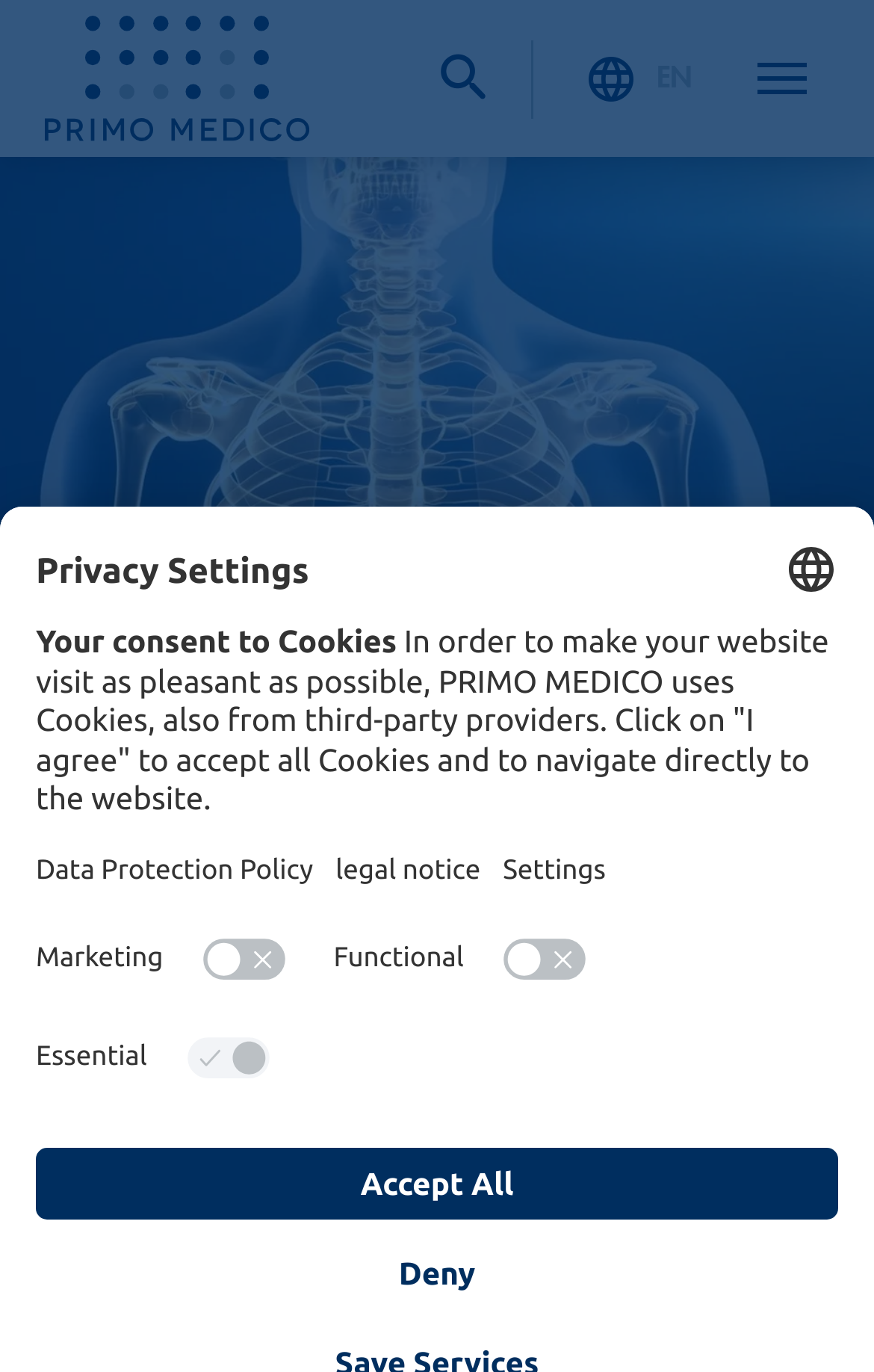Please look at the image and answer the question with a detailed explanation: What is the purpose of the 'Toggle navigation' button?

I found the 'Toggle navigation' button by looking at the element with the coordinates [0.867, 0.029, 0.923, 0.085]. The button's description is 'Toggle navigation', and it controls the main navigation. Therefore, the purpose of the button is to open the main navigation.